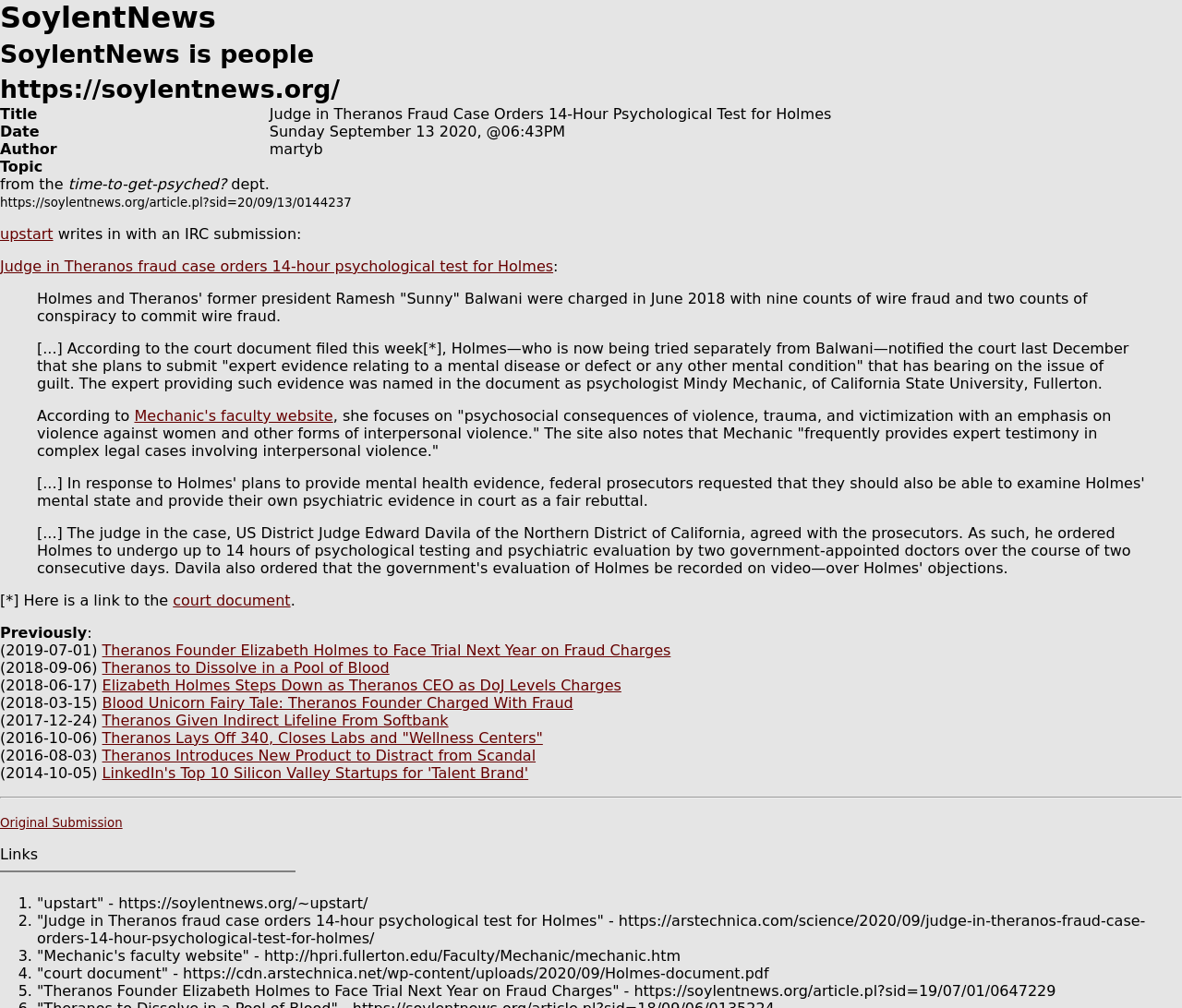Locate the bounding box coordinates of the element's region that should be clicked to carry out the following instruction: "Visit the original submission". The coordinates need to be four float numbers between 0 and 1, i.e., [left, top, right, bottom].

[0.0, 0.81, 0.104, 0.823]